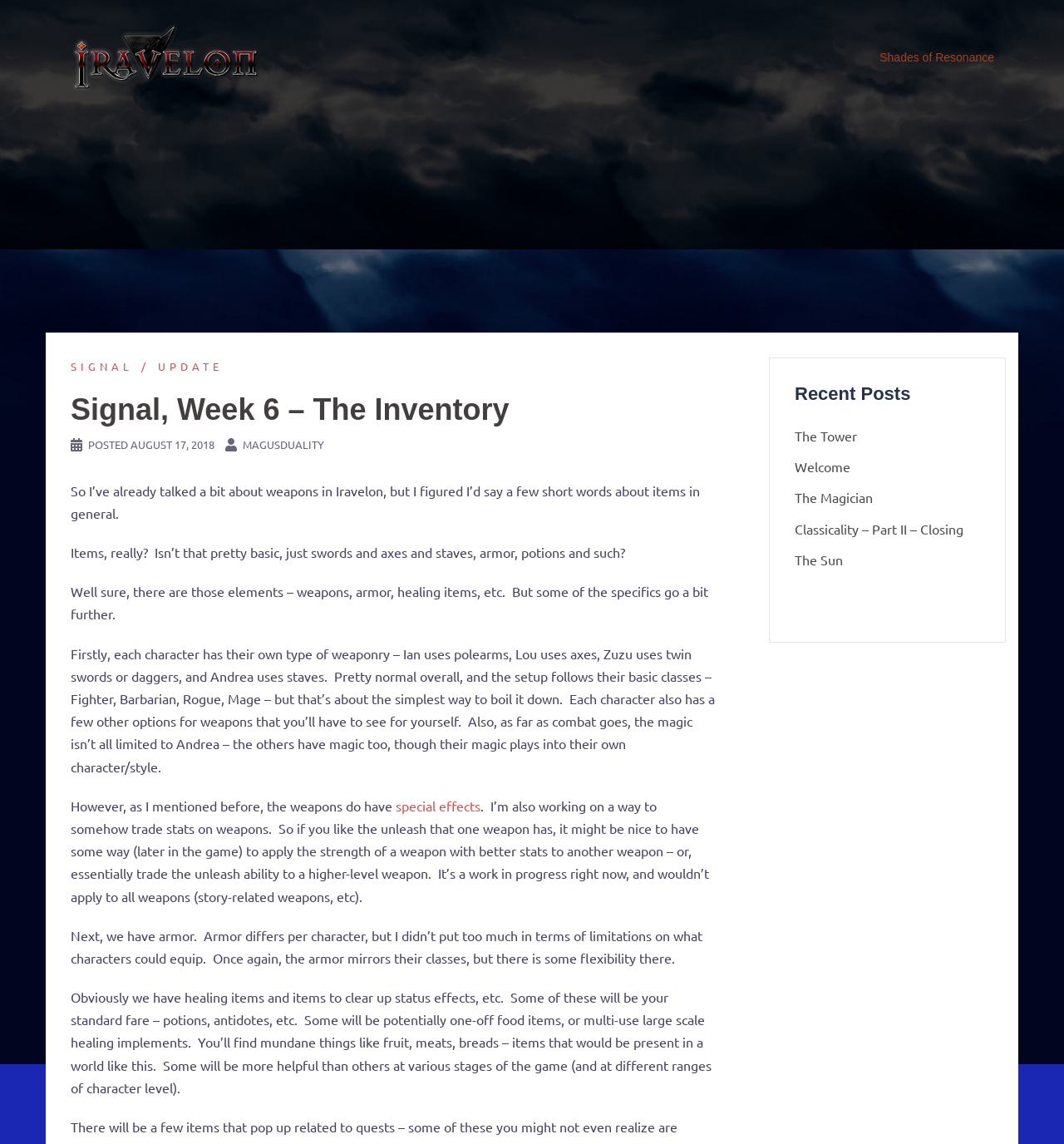Given the element description, predict the bounding box coordinates in the format (top-left x, top-left y, bottom-right x, bottom-right y), using floating point numbers between 0 and 1: Welcome

[0.747, 0.401, 0.799, 0.415]